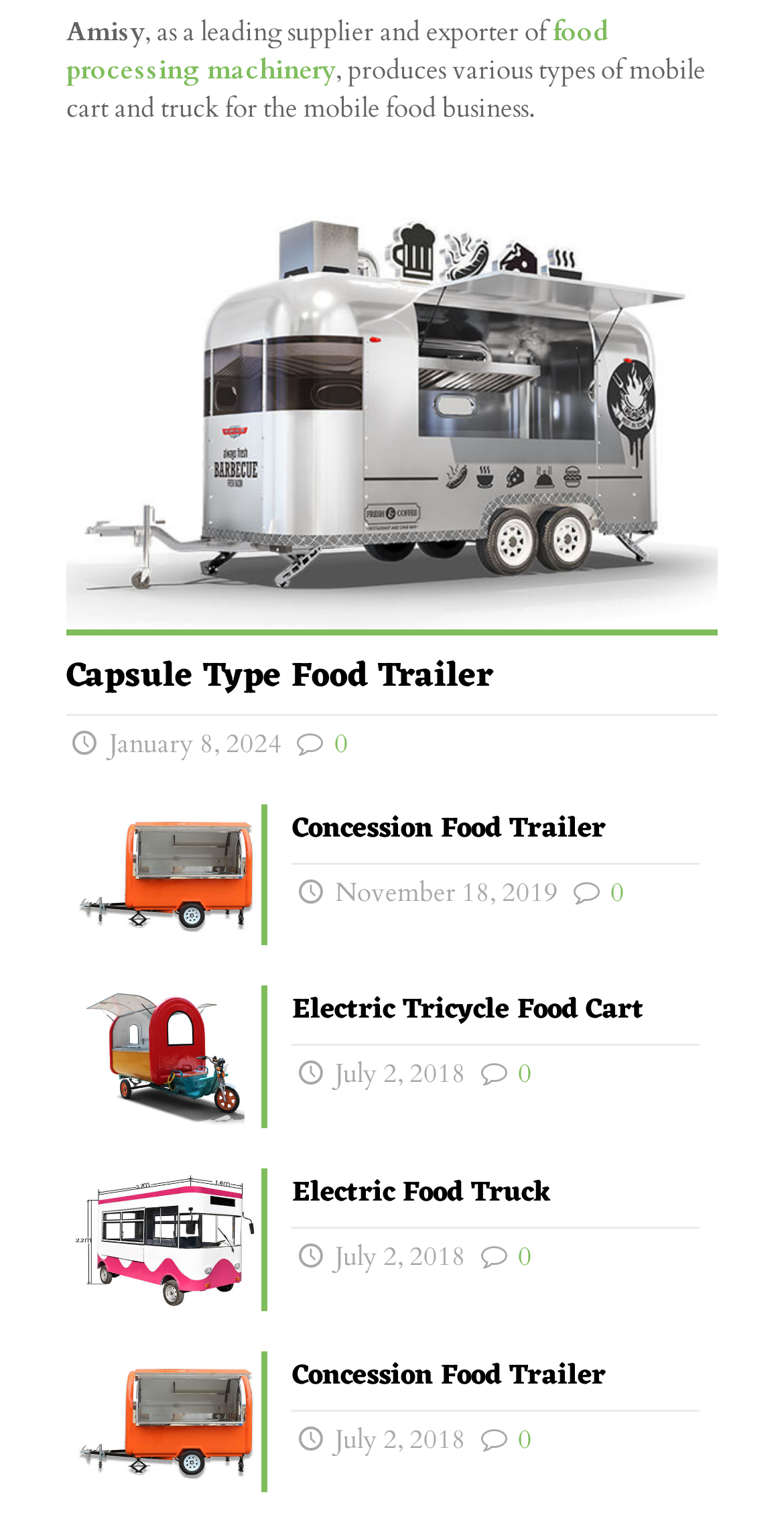Provide your answer in one word or a succinct phrase for the question: 
How many types of food trailers are listed?

4